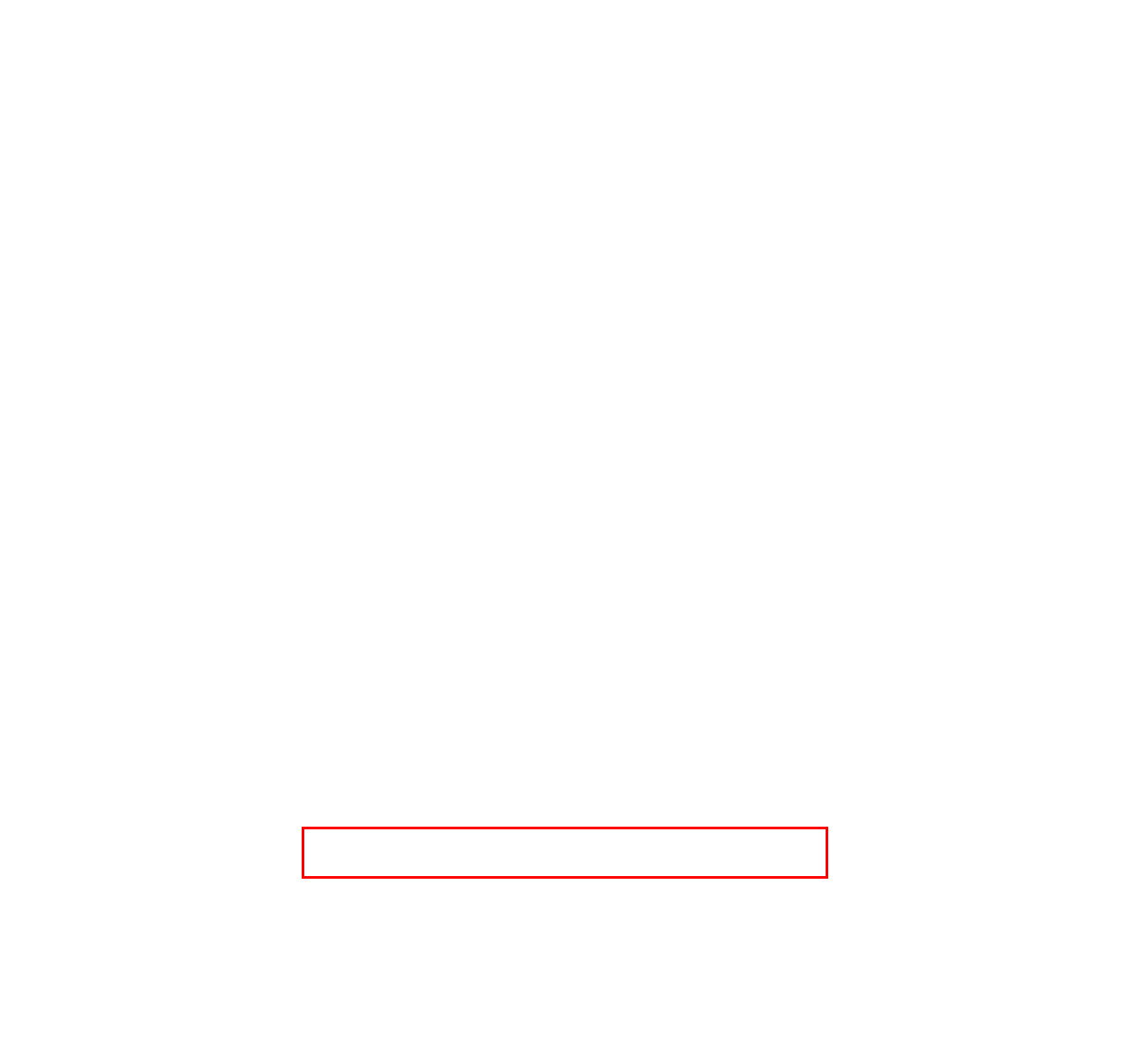Please recognize and transcribe the text located inside the red bounding box in the webpage image.

There are around two distinct the first is general humanization which faces some addressing real issues and personal tailoring content.